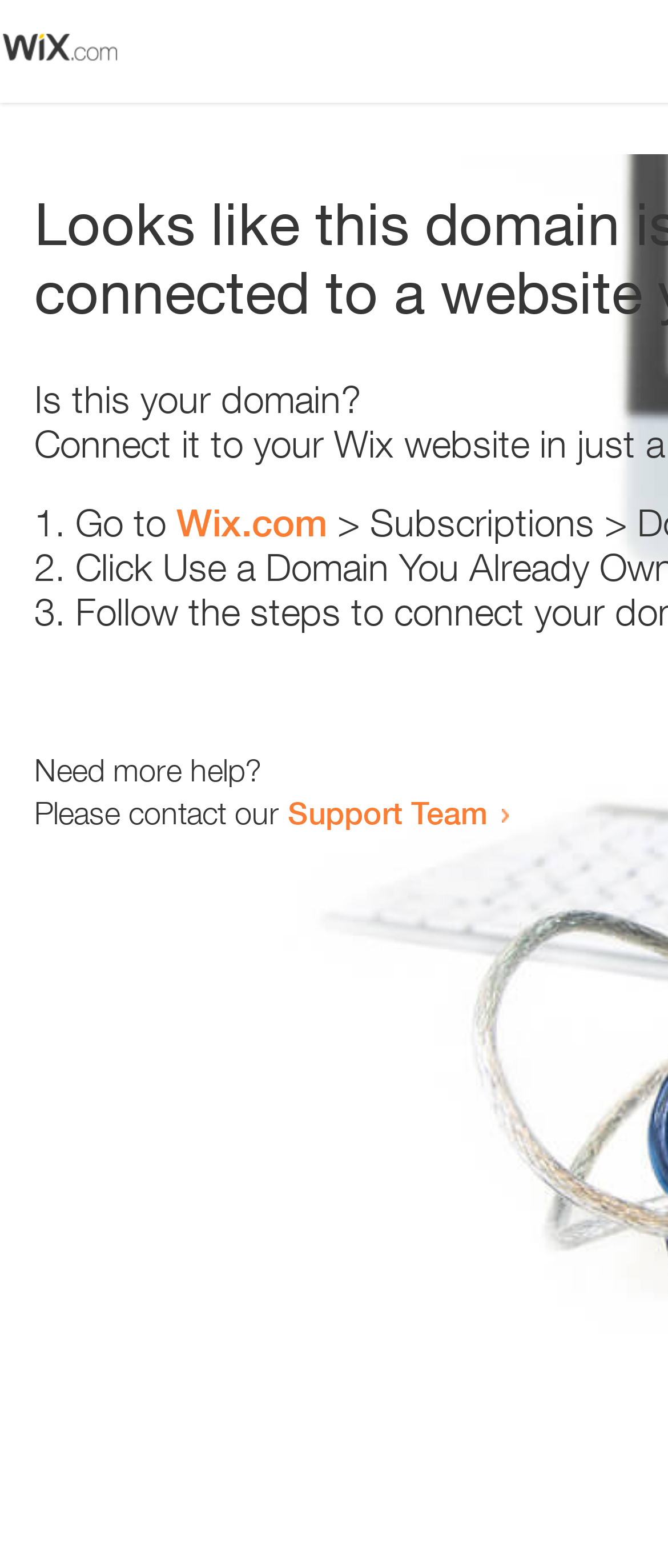Illustrate the webpage's structure and main components comprehensively.

The webpage appears to be an error page, with a small image at the top left corner. Below the image, there is a heading that reads "Is this your domain?" centered on the page. 

Underneath the heading, there is a numbered list with three items. The first item starts with "1." and is followed by the text "Go to" and a link to "Wix.com". The second item starts with "2." and the third item starts with "3.", but their contents are not specified. 

At the bottom of the page, there is a section that provides additional help options. It starts with the text "Need more help?" and is followed by a sentence that reads "Please contact our". This sentence is completed with a link to the "Support Team".